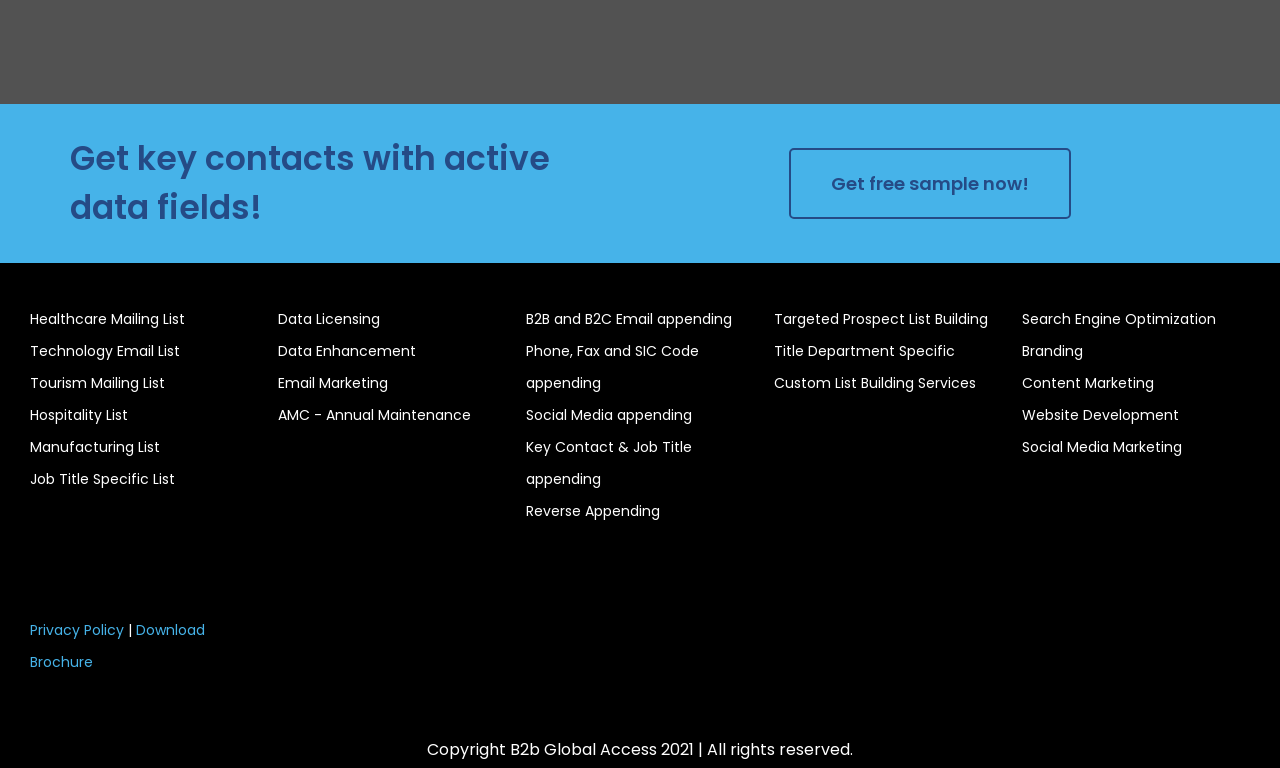What is the main purpose of this website?
Look at the webpage screenshot and answer the question with a detailed explanation.

The main purpose of this website is to provide key contacts with active data fields, as indicated by the heading 'Get key contacts with active data fields!' at the top of the page.